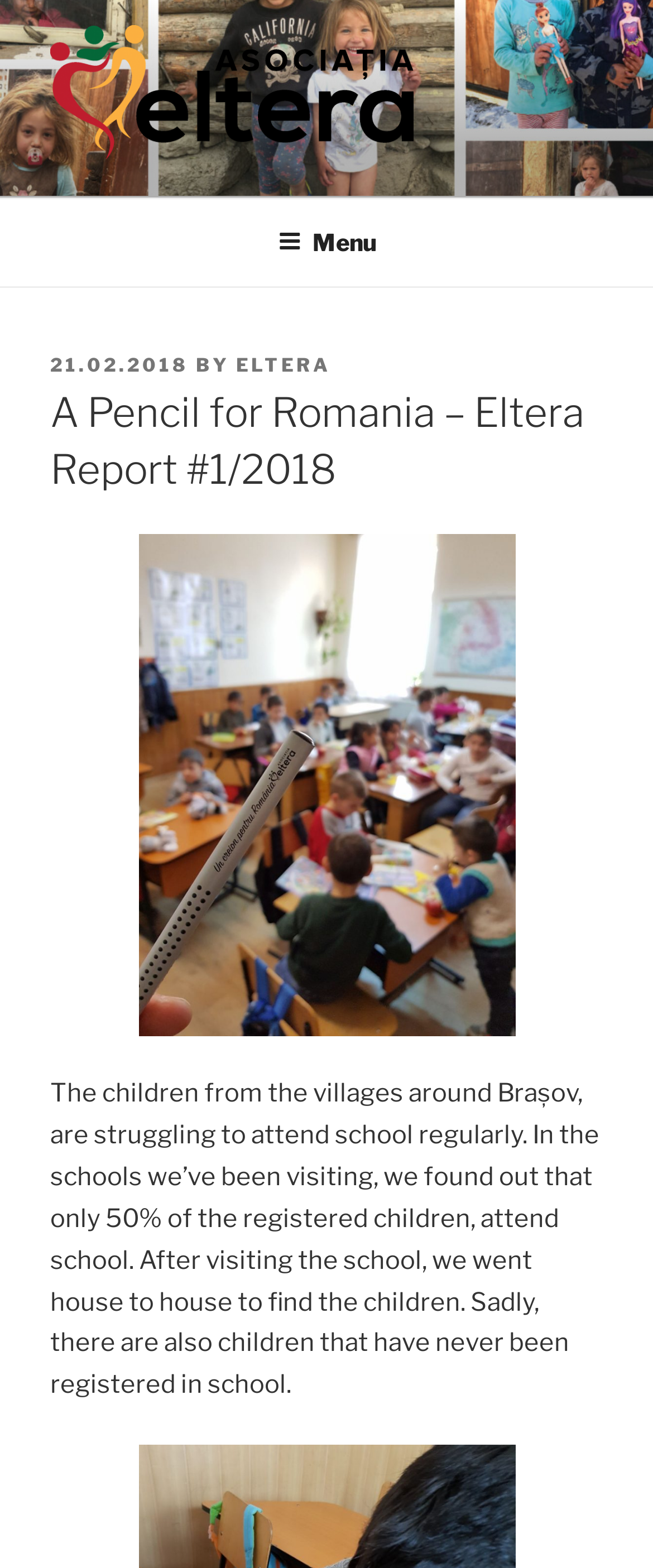Identify and provide the text of the main header on the webpage.

A Pencil for Romania – Eltera Report #1/2018